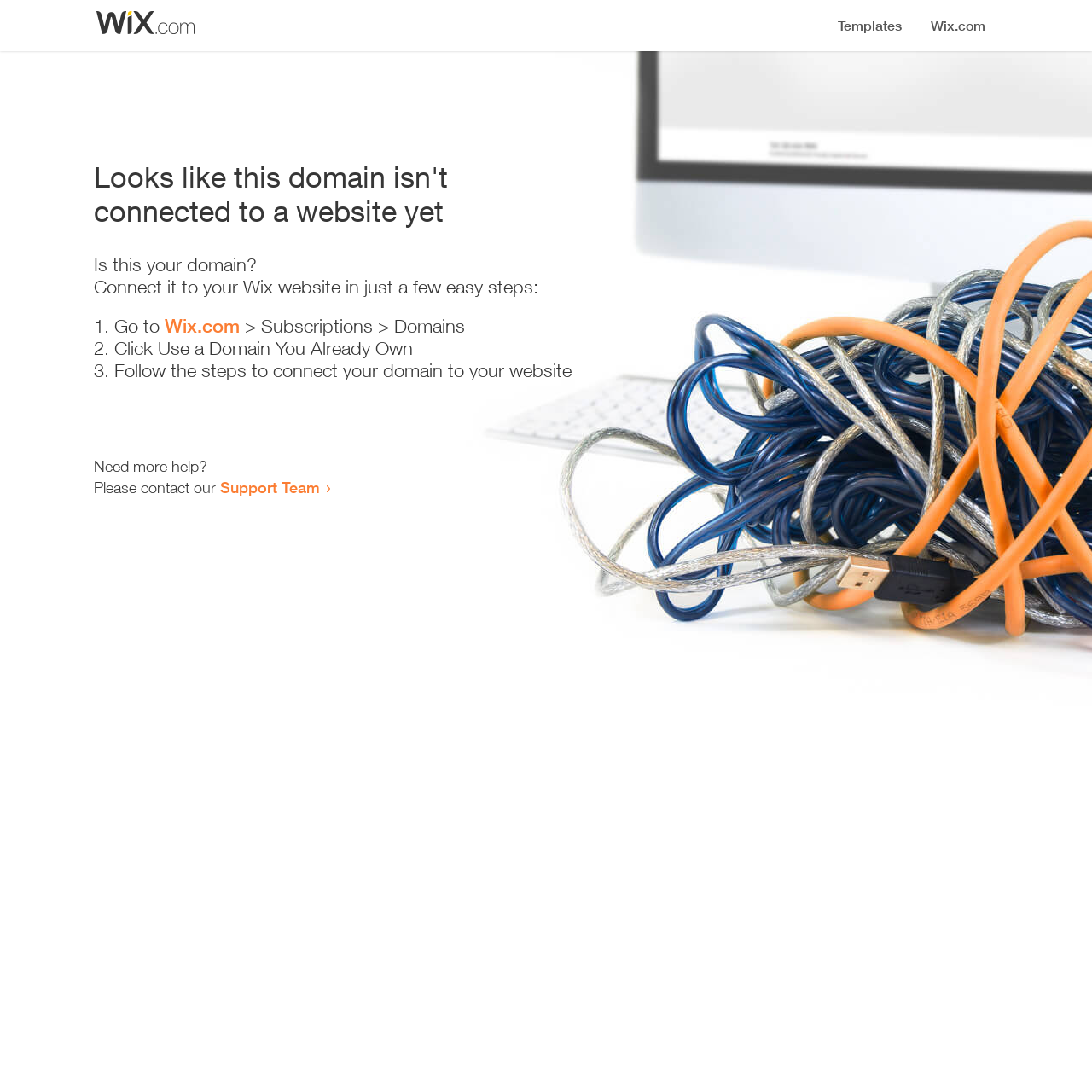What is the first step to connect the domain?
Refer to the image and give a detailed answer to the query.

The webpage lists the first step as 'Go to Wix.com', which is followed by clicking 'Subscriptions > Domains' and then proceeding to connect the domain to the website.